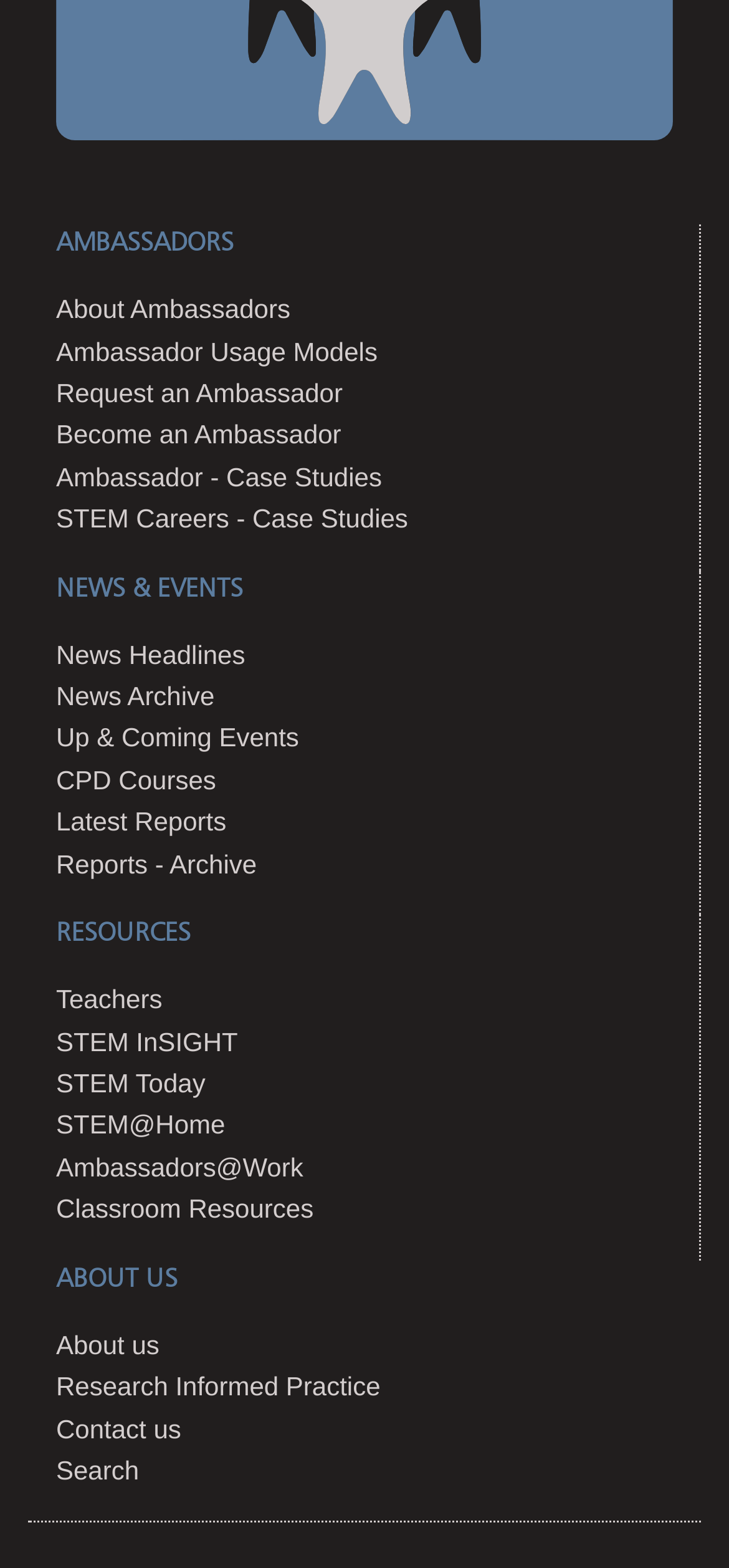Identify the bounding box coordinates for the element that needs to be clicked to fulfill this instruction: "Explore classroom resources". Provide the coordinates in the format of four float numbers between 0 and 1: [left, top, right, bottom].

[0.077, 0.761, 0.43, 0.78]